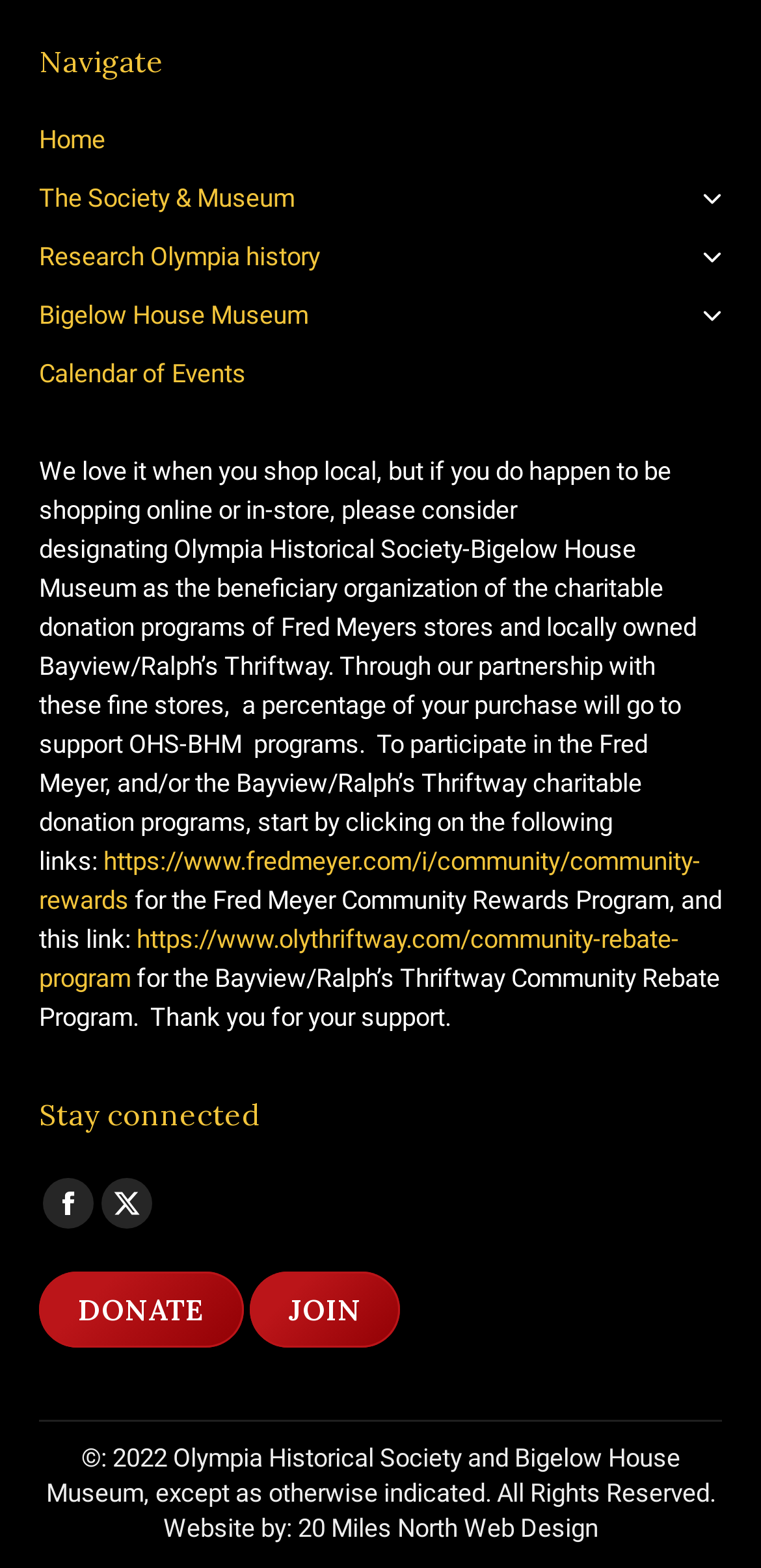Can you pinpoint the bounding box coordinates for the clickable element required for this instruction: "Learn about Research Olympia history"? The coordinates should be four float numbers between 0 and 1, i.e., [left, top, right, bottom].

[0.051, 0.152, 0.949, 0.189]